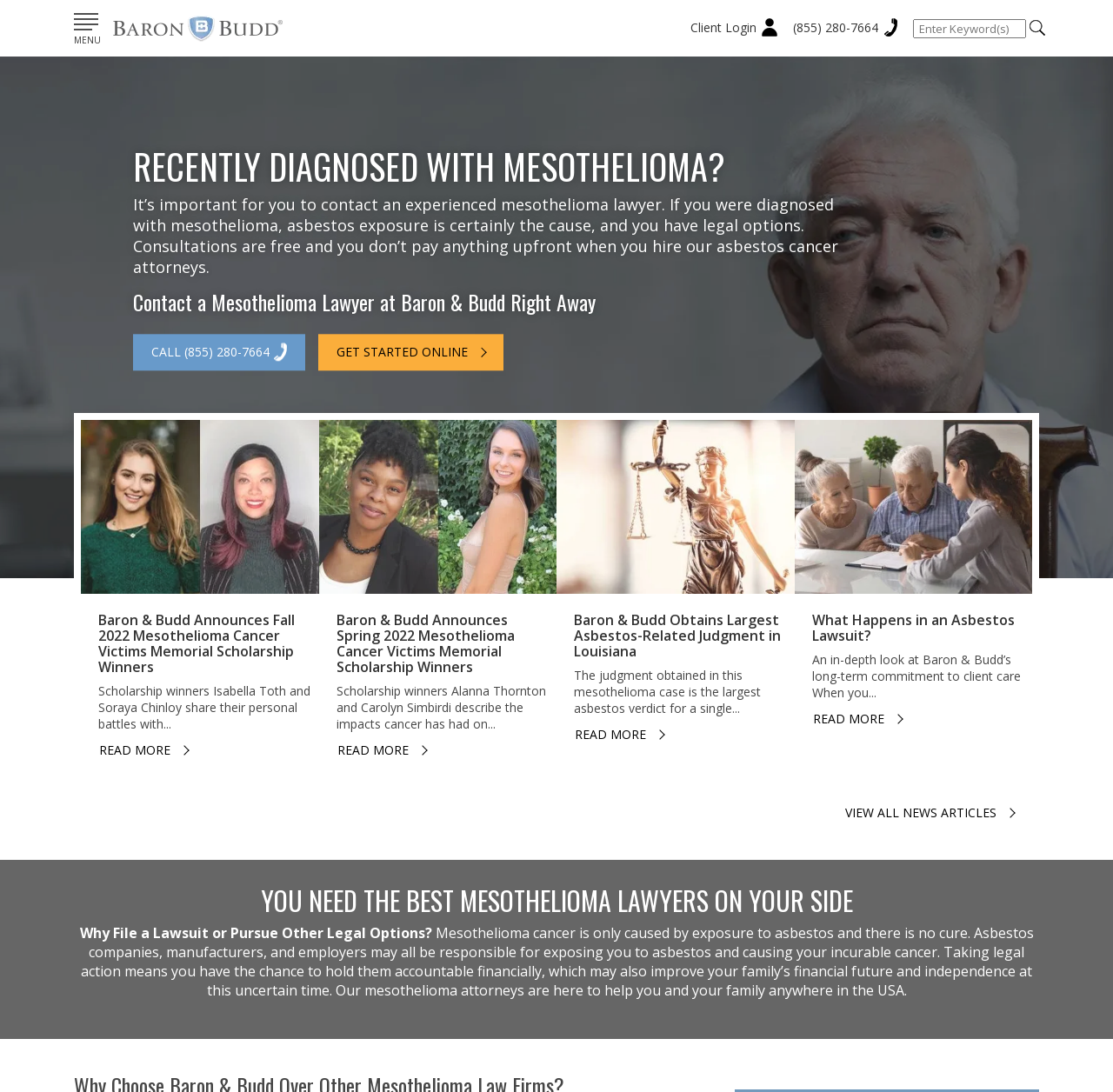Please find the bounding box coordinates of the element's region to be clicked to carry out this instruction: "Get started online".

[0.286, 0.306, 0.452, 0.34]